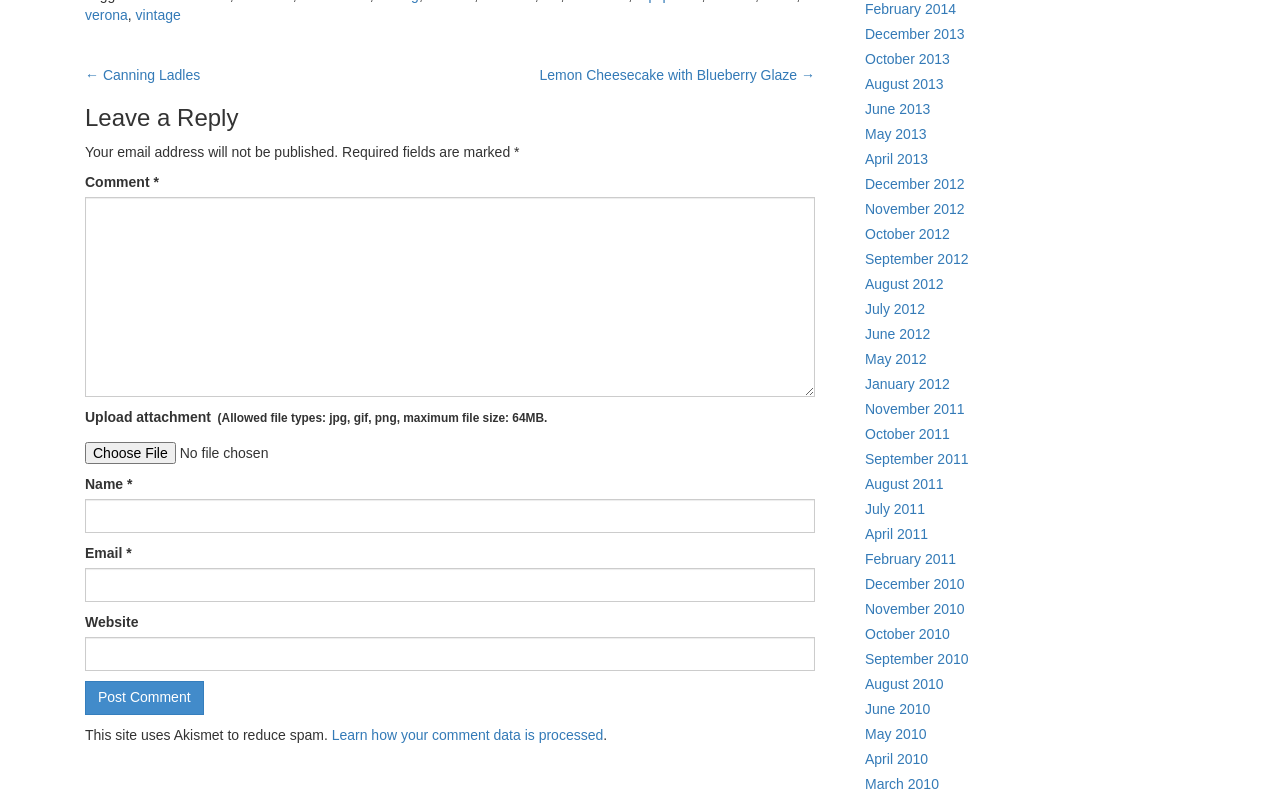Locate the bounding box coordinates of the clickable area needed to fulfill the instruction: "Click the 'Learn how your comment data is processed' link".

[0.259, 0.915, 0.471, 0.935]